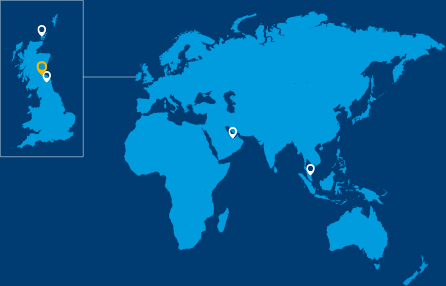What is suggested by the visible markers in the Middle East and Southeast Asia?
Answer with a single word or short phrase according to what you see in the image.

International outreach or presence